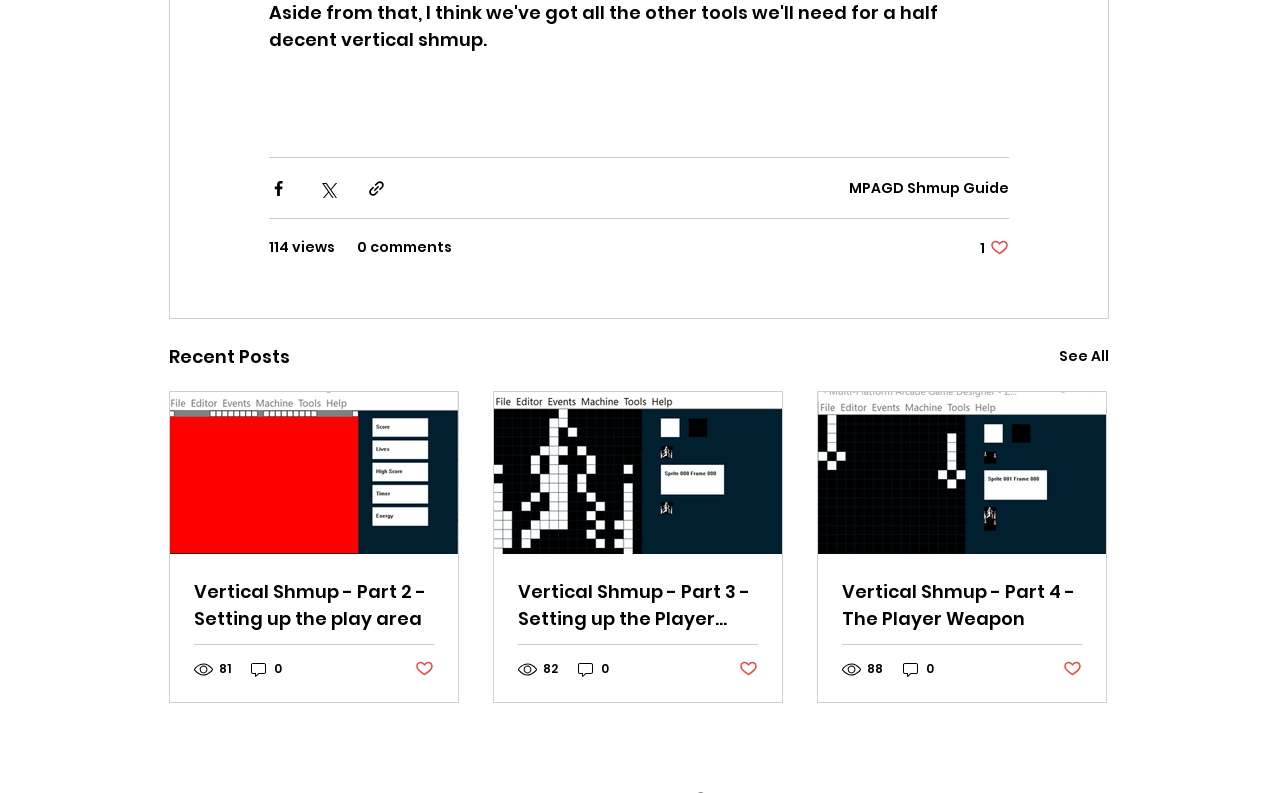Find the bounding box of the UI element described as: "MPAGD Shmup Guide". The bounding box coordinates should be given as four float values between 0 and 1, i.e., [left, top, right, bottom].

[0.663, 0.224, 0.788, 0.249]